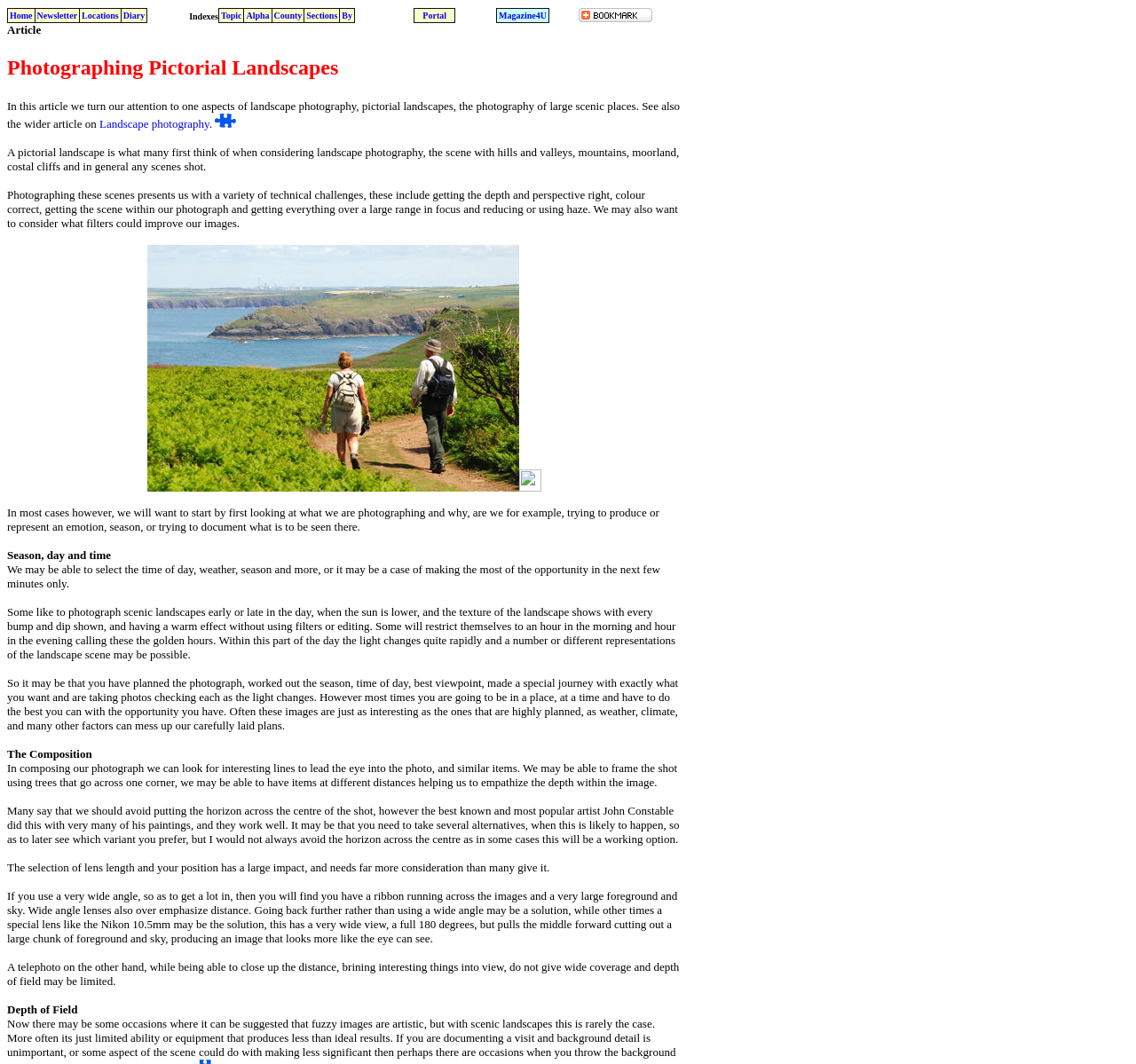Given the webpage screenshot, identify the bounding box of the UI element that matches this description: "online Australia".

None